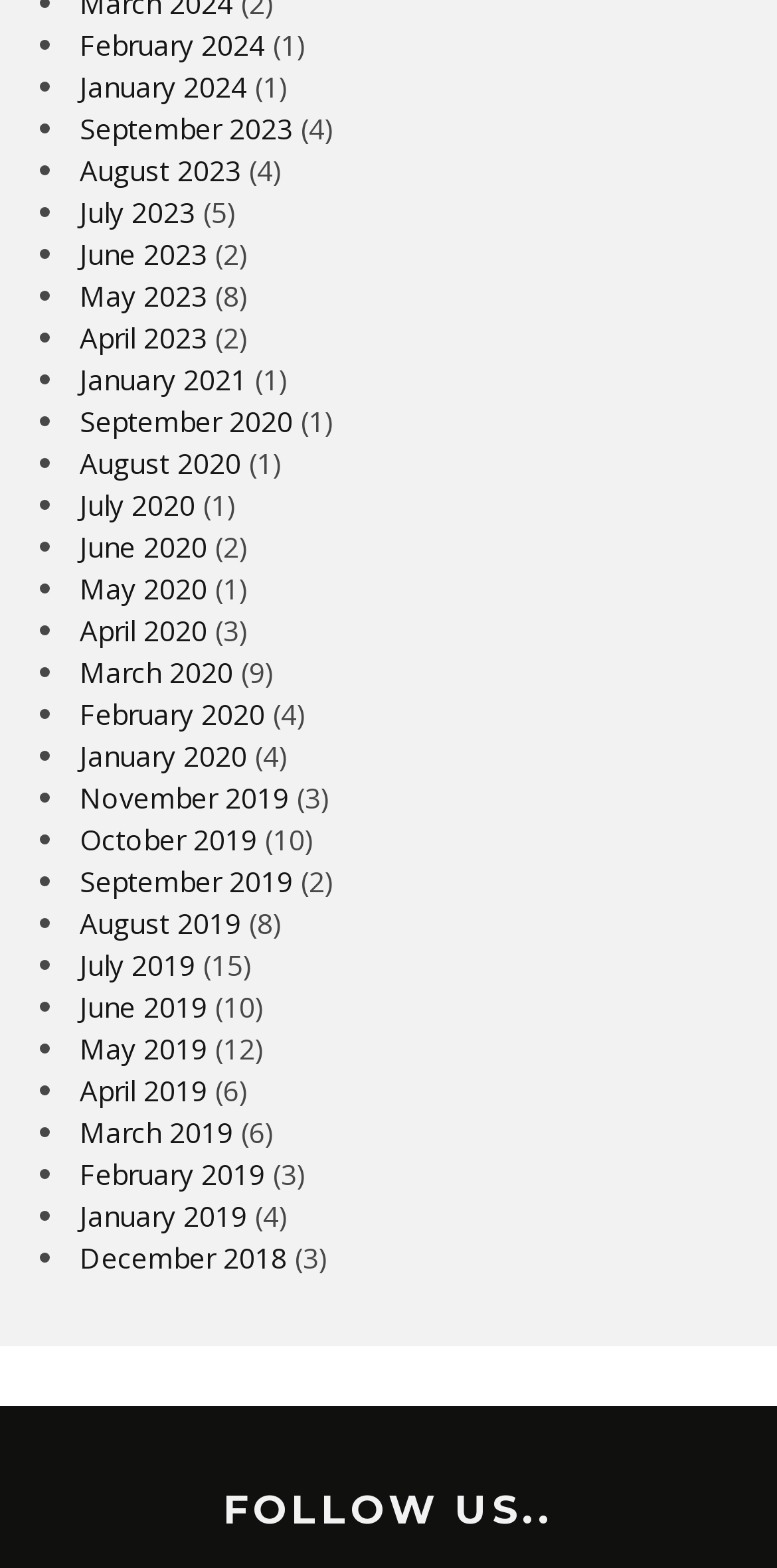Please provide a short answer using a single word or phrase for the question:
What is the purpose of the numbers in parentheses?

Count of items